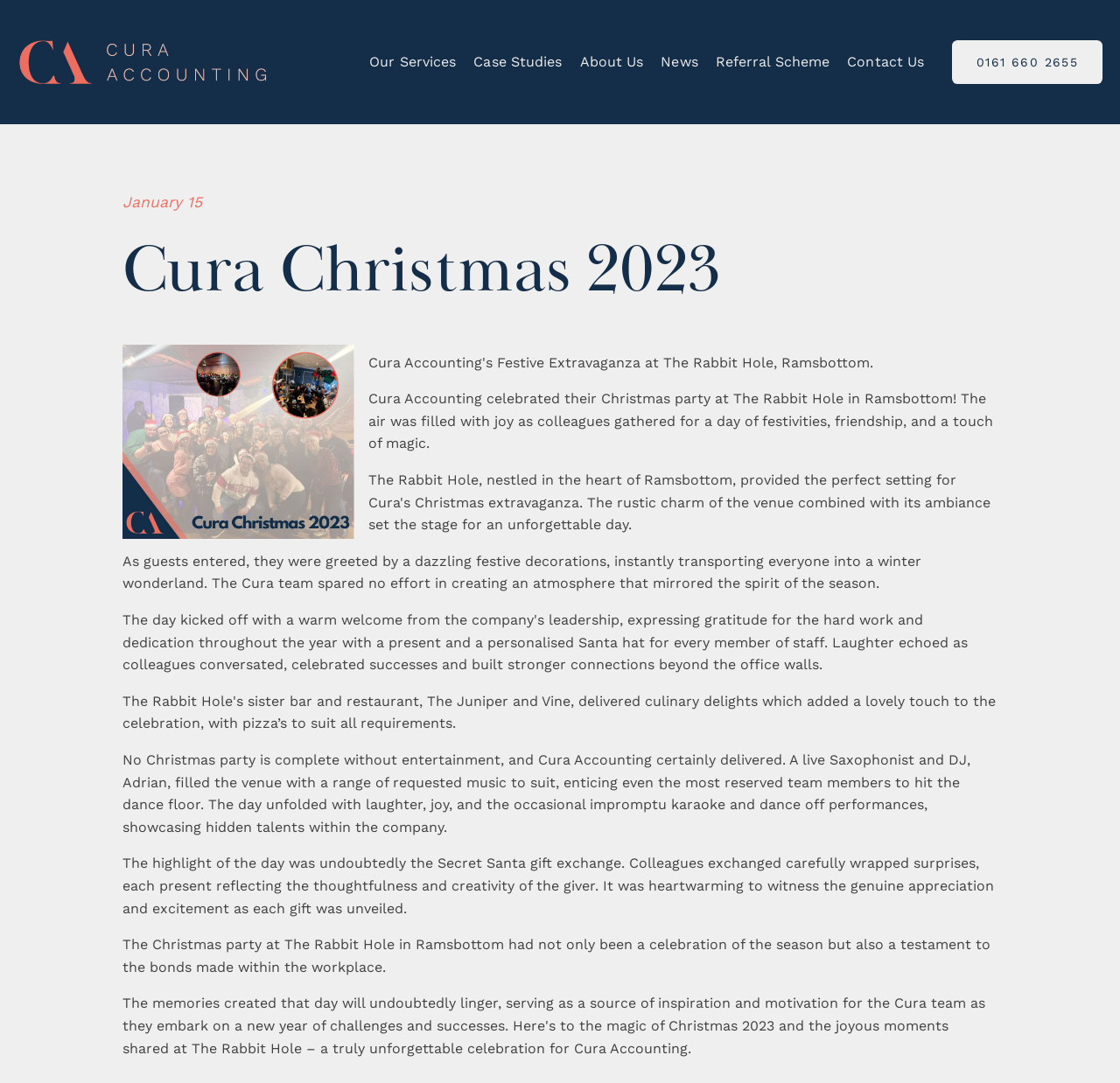How many links are present in the navigation menu?
Please provide a single word or phrase based on the screenshot.

8